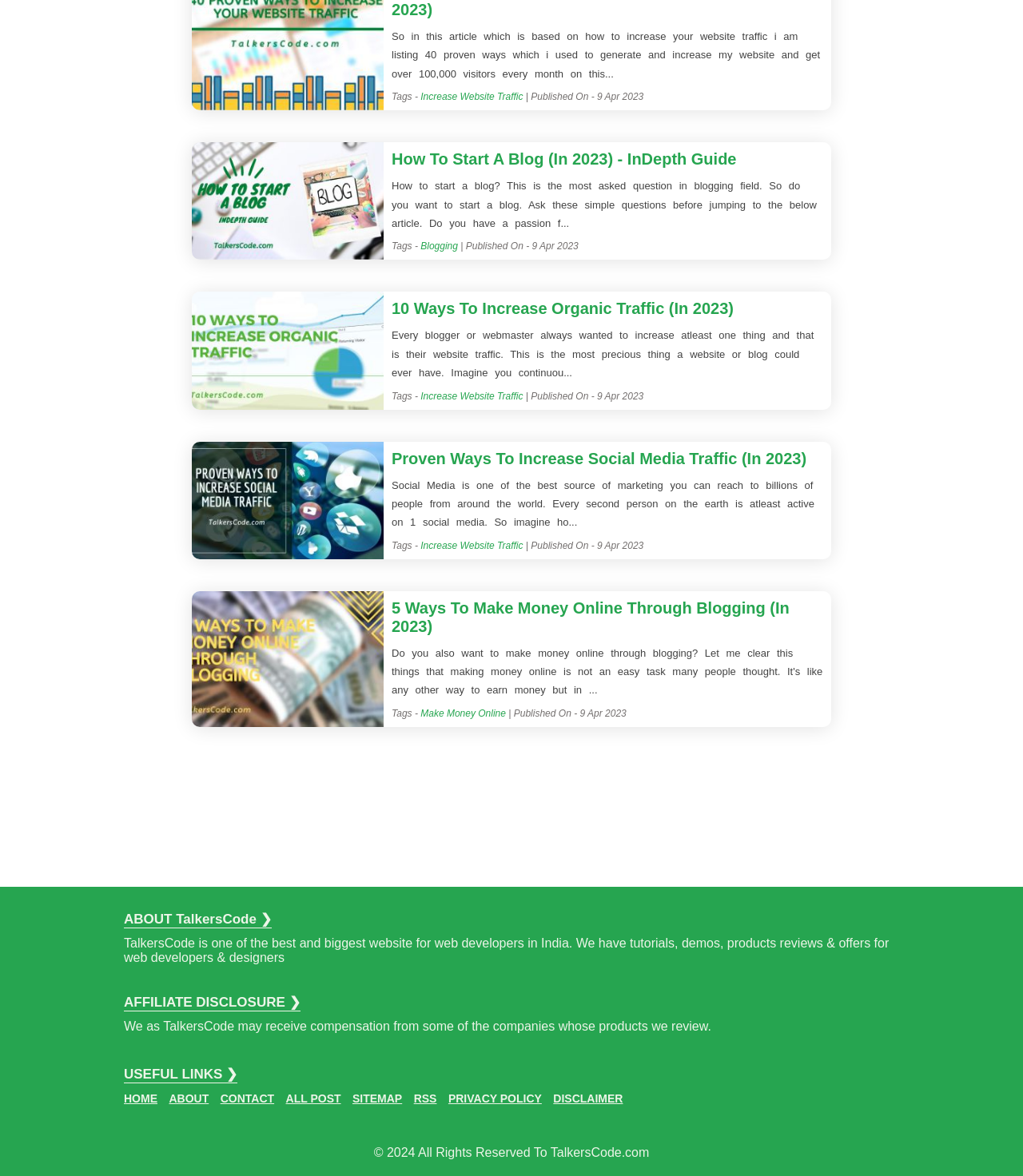What is the year of copyright for the website?
Using the information from the image, provide a comprehensive answer to the question.

The footer of the website has a copyright notice that states '© 2024 All Rights Reserved To TalkersCode.com', indicating that the year of copyright is 2024.